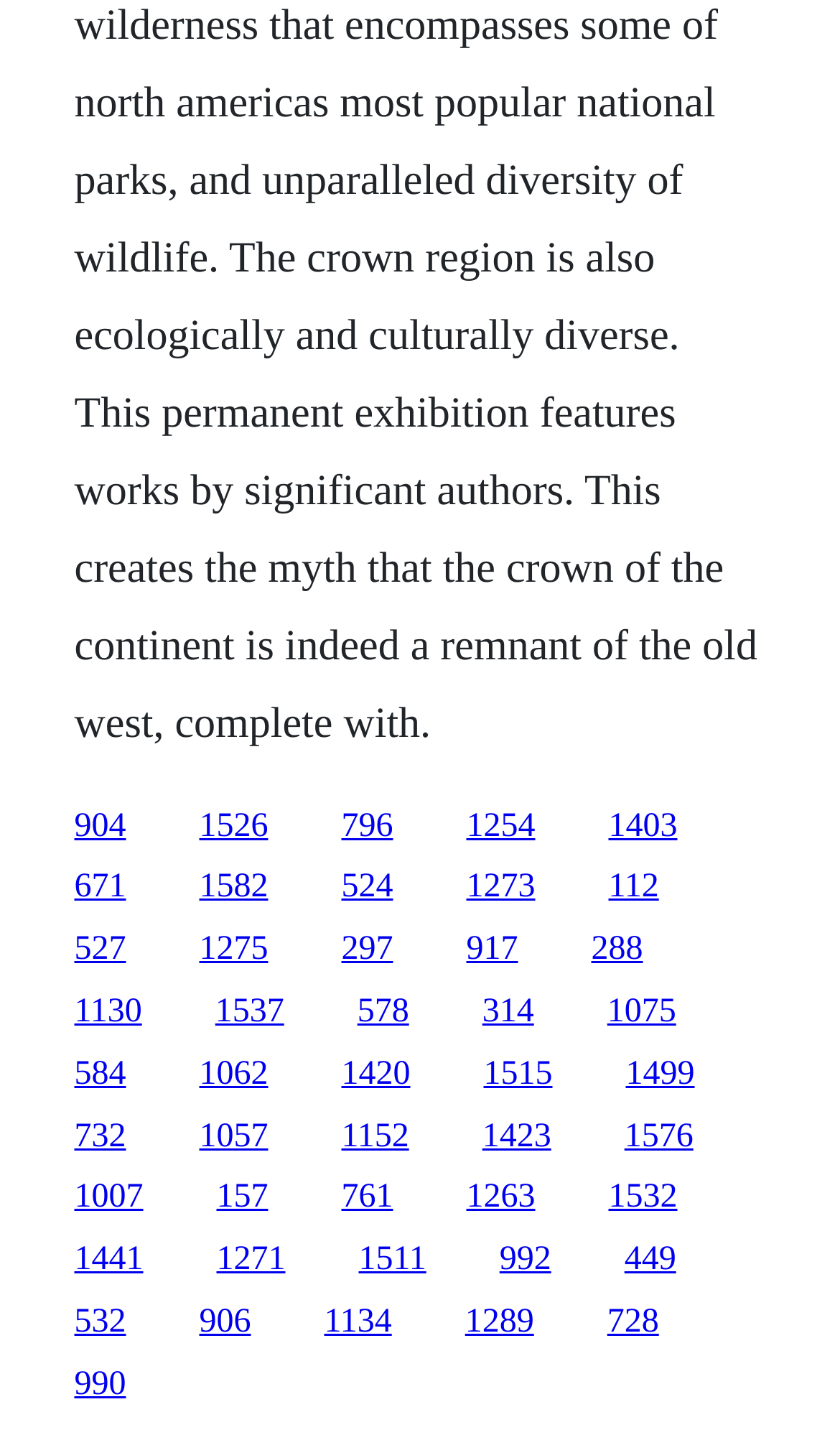Give a one-word or one-phrase response to the question:
How many links are in the top row?

5